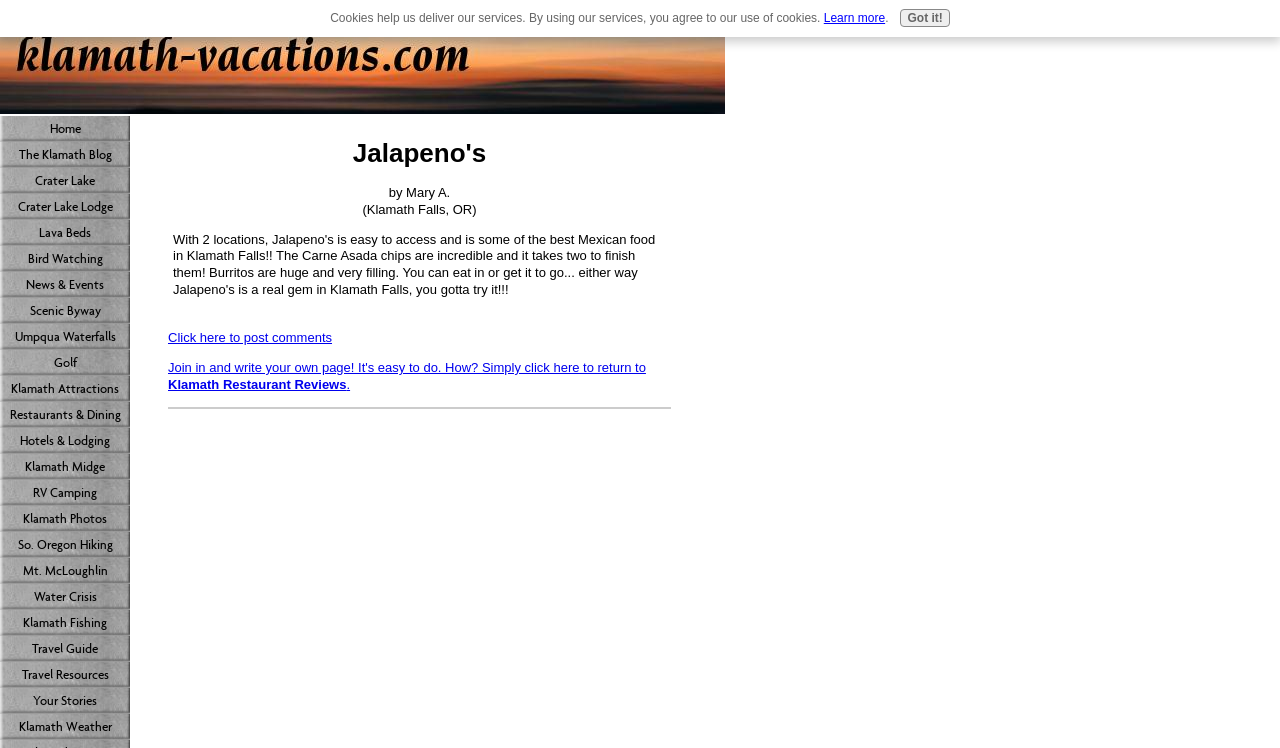Could you provide the bounding box coordinates for the portion of the screen to click to complete this instruction: "Go to Home page"?

[0.0, 0.155, 0.102, 0.19]